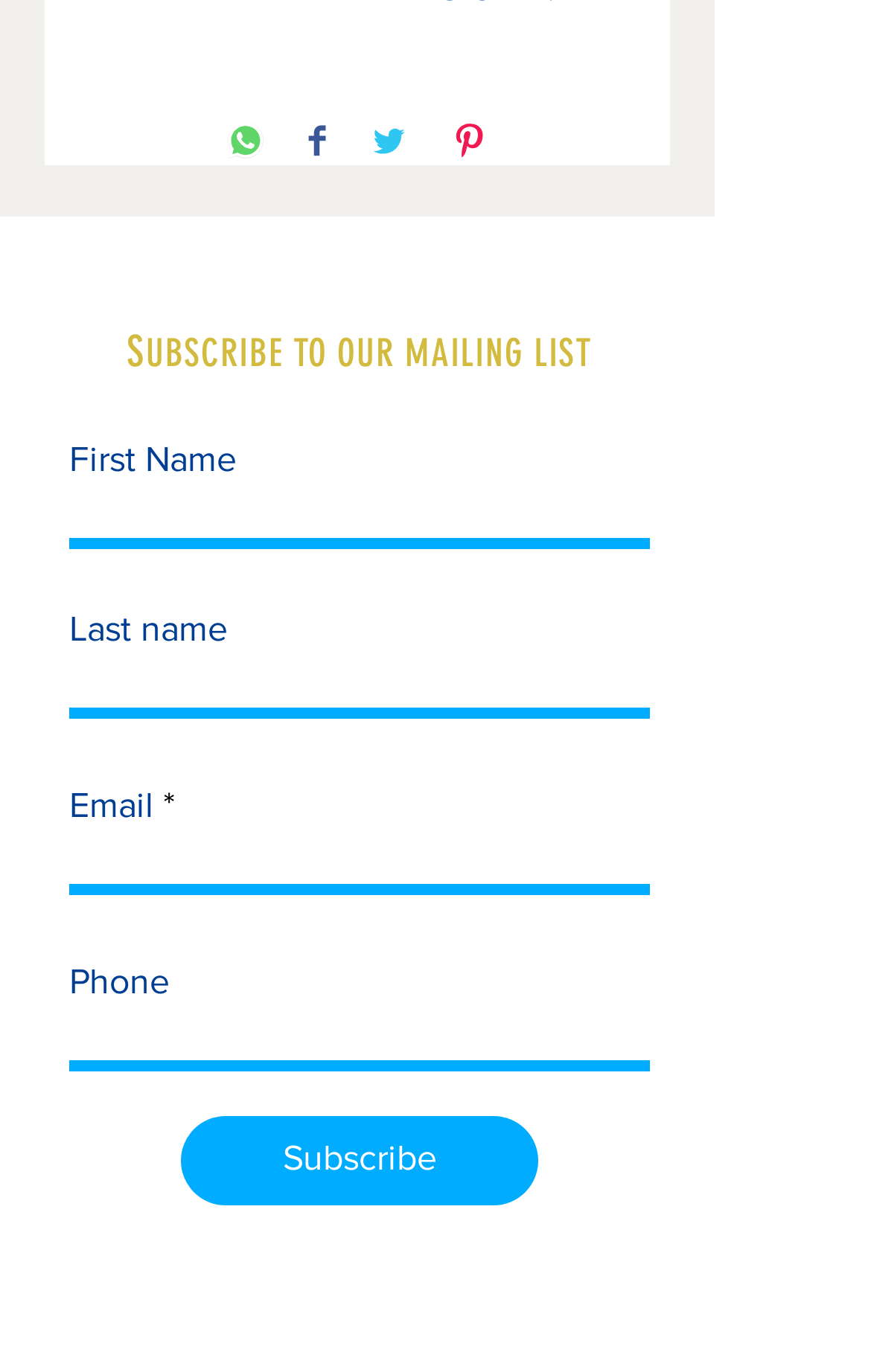Please determine the bounding box coordinates of the area that needs to be clicked to complete this task: 'Share on WhatsApp'. The coordinates must be four float numbers between 0 and 1, formatted as [left, top, right, bottom].

[0.261, 0.089, 0.303, 0.12]